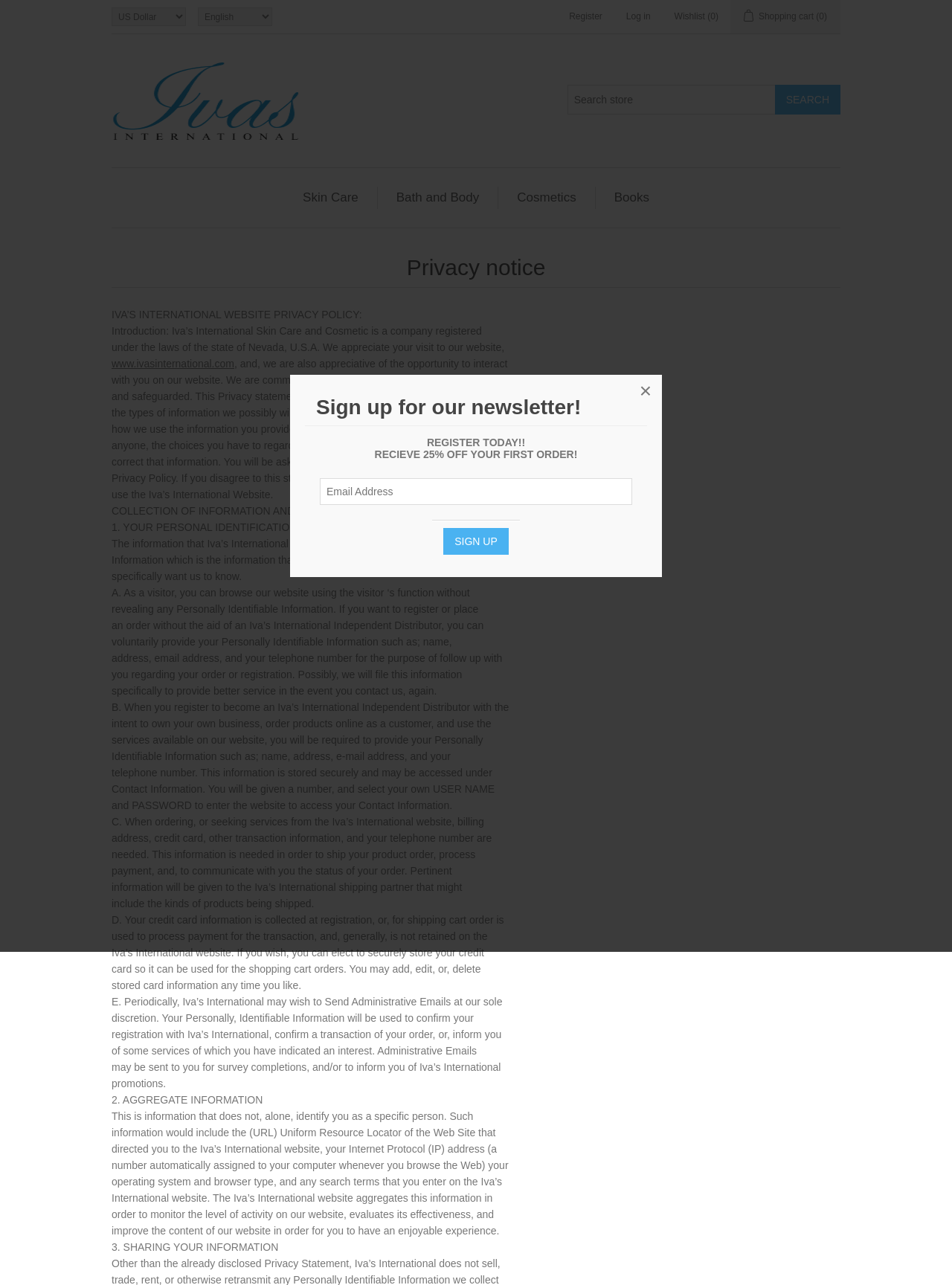Please specify the bounding box coordinates of the clickable section necessary to execute the following command: "View the 'Growth Package' details".

None